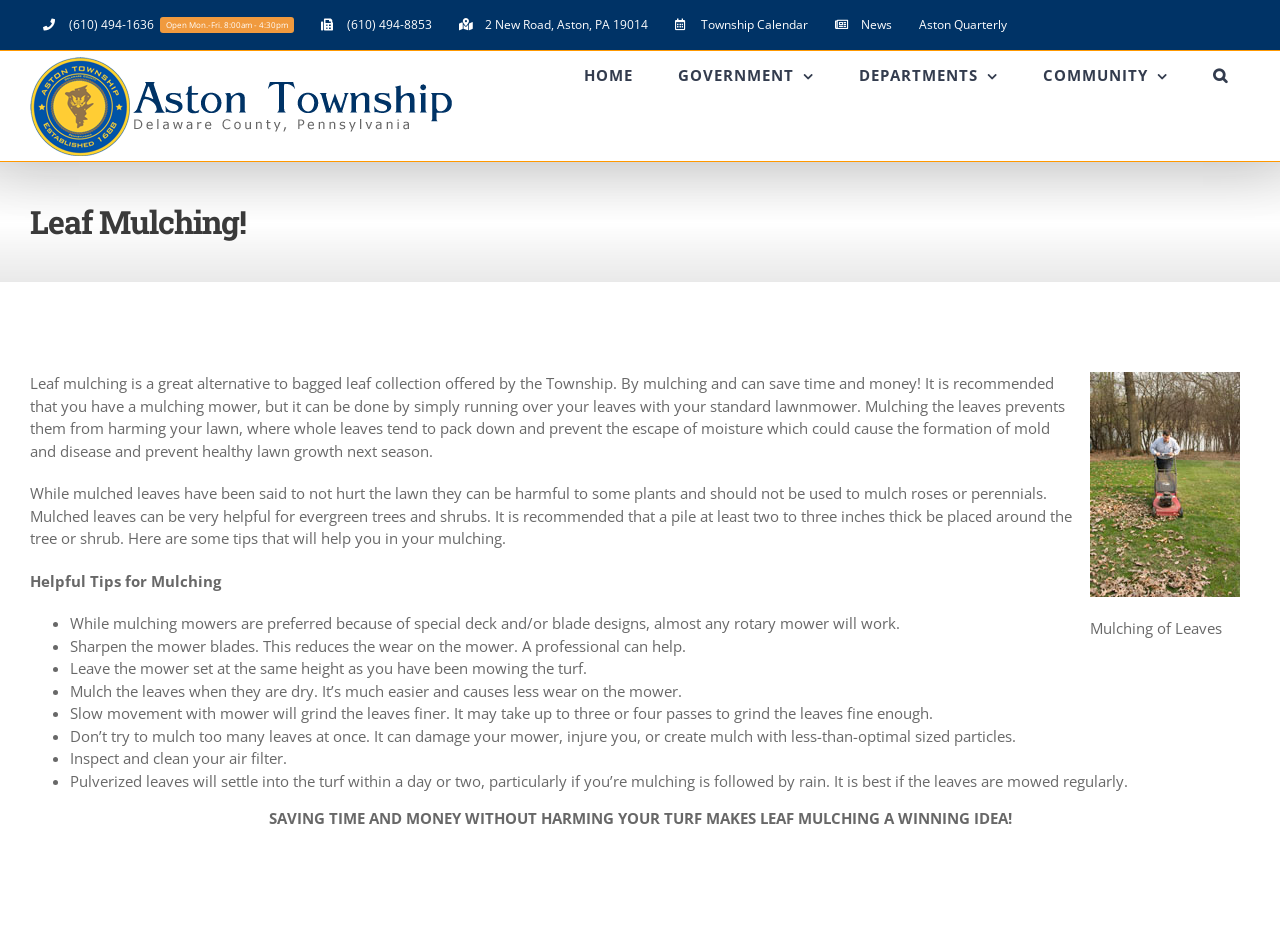Please determine the bounding box coordinates of the element's region to click in order to carry out the following instruction: "Call the township office". The coordinates should be four float numbers between 0 and 1, i.e., [left, top, right, bottom].

[0.023, 0.0, 0.239, 0.054]